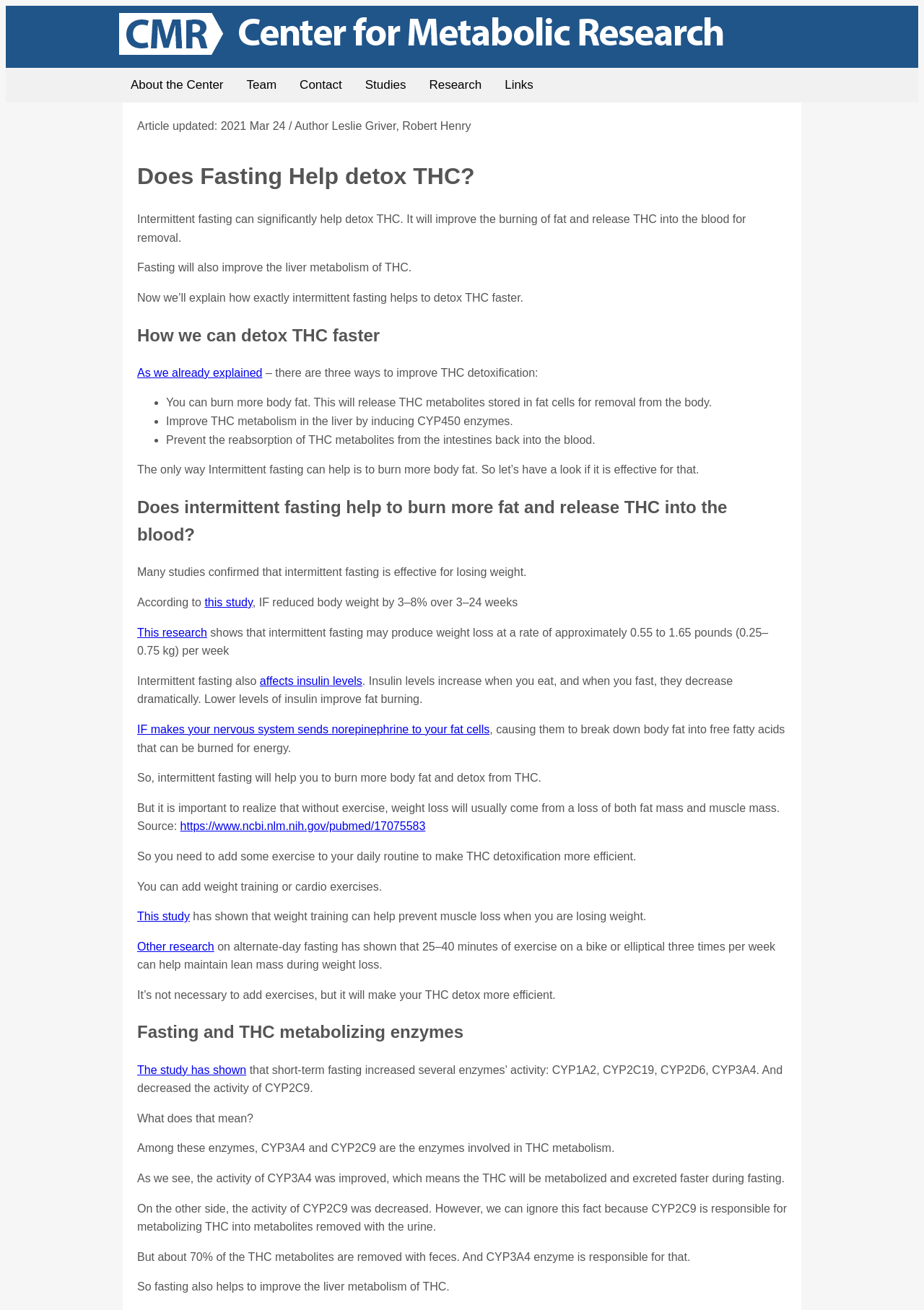Locate the bounding box coordinates of the item that should be clicked to fulfill the instruction: "Explore the link about THC metabolizing enzymes".

[0.148, 0.812, 0.267, 0.821]